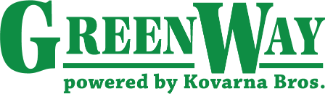What type of services does 'GreenWay' likely provide?
Please answer the question with a detailed and comprehensive explanation.

The focus on eco-friendly practices and the partnership with Kovarna Bros. suggests that 'GreenWay' likely provides services related to landscaping, lawn care, or similar industries.